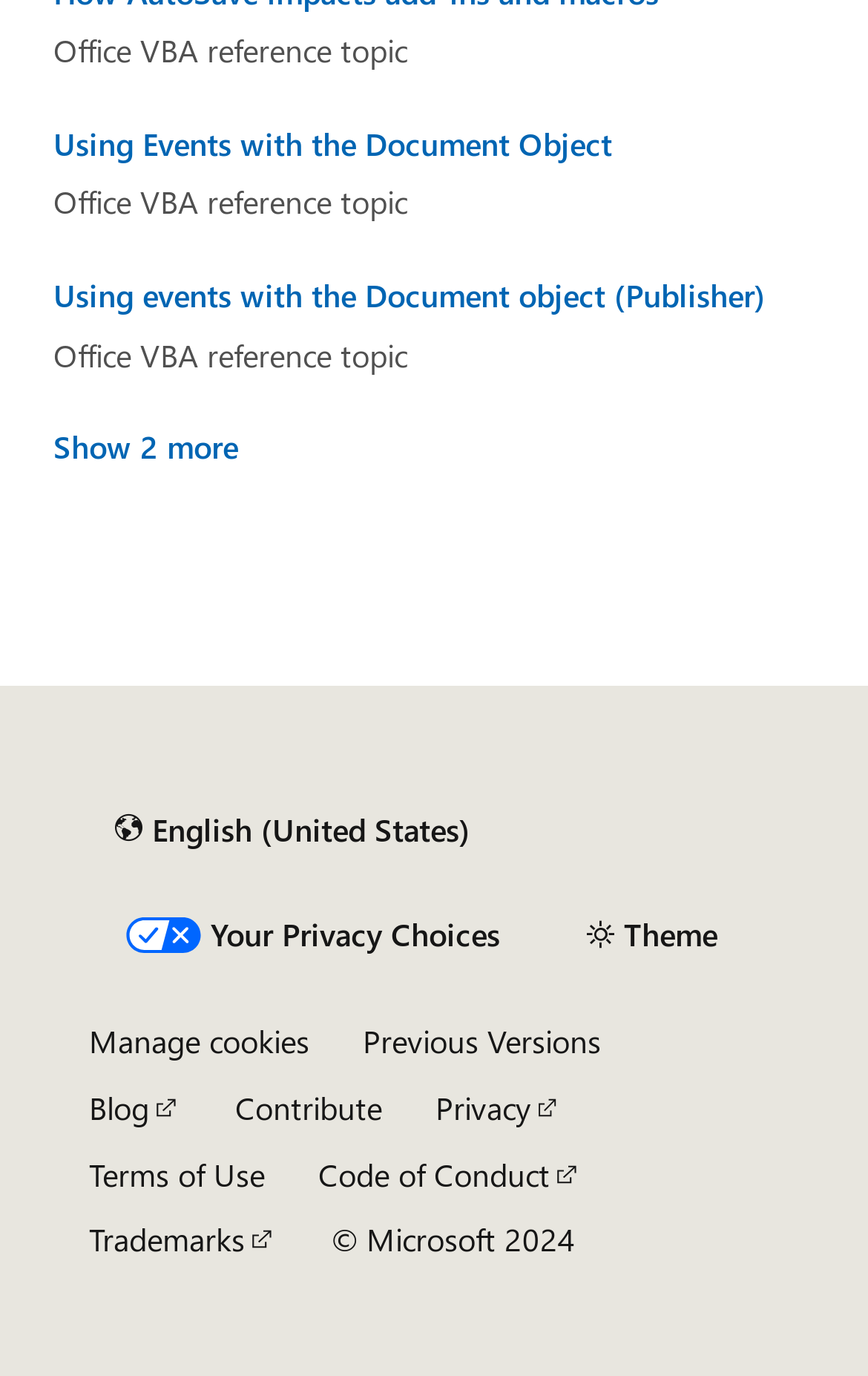Identify the coordinates of the bounding box for the element described below: "Contribute". Return the coordinates as four float numbers between 0 and 1: [left, top, right, bottom].

[0.271, 0.79, 0.44, 0.82]